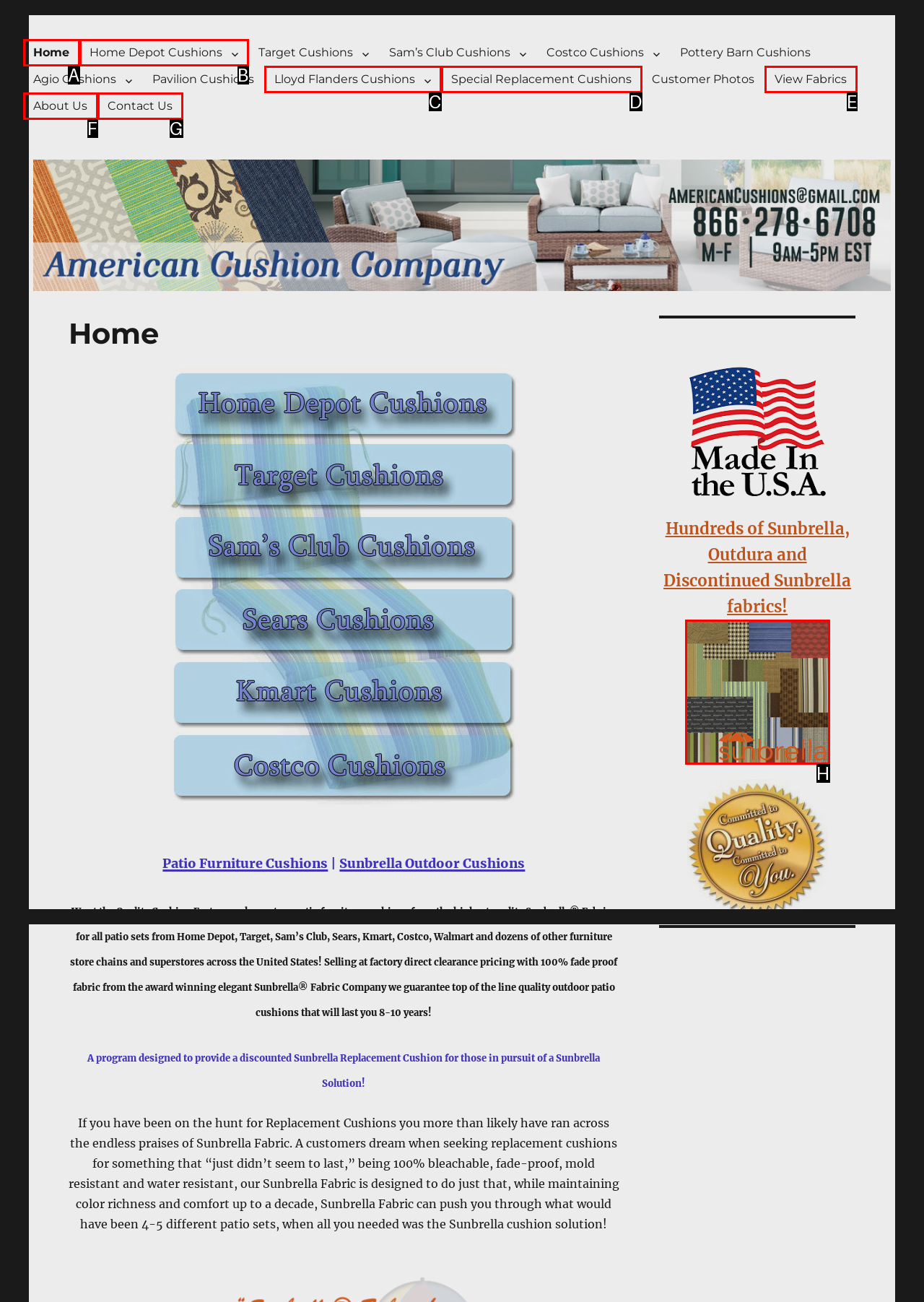Which UI element corresponds to this description: Contact Us
Reply with the letter of the correct option.

G